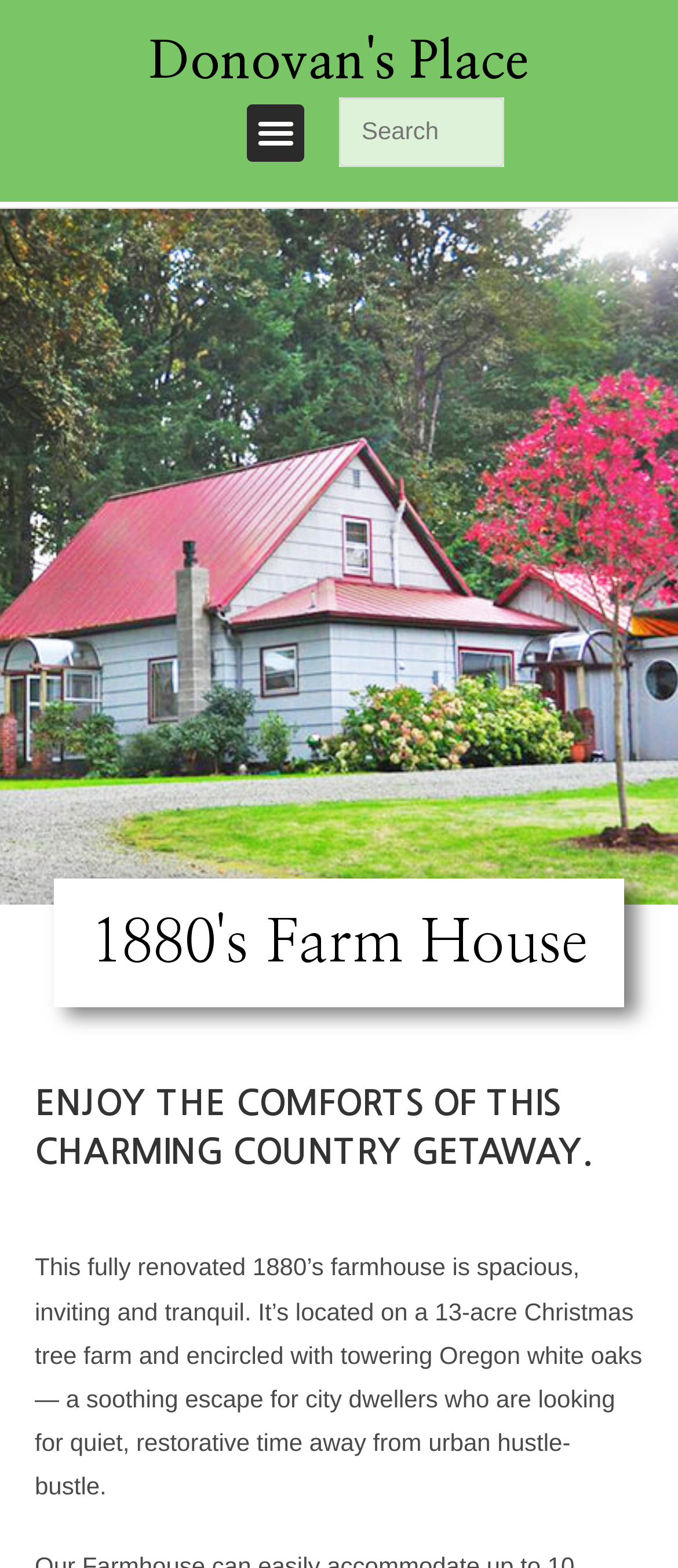Summarize the webpage with a detailed and informative caption.

The webpage is about a vacation rental, specifically an 1880's farmhouse, which is presented as a charming country getaway. At the top of the page, there is a heading that reads "Donovan's Place" and a link with the same text, positioned near the center of the top section. To the right of the heading, there is a button labeled "Menu Toggle" and a search bar with a placeholder text "Insert search query".

Below the top section, there is a prominent heading that reads "1880's Farm House", which is positioned near the top-left corner of the main content area. Underneath this heading, there is a subheading that describes the farmhouse as a "charming country getaway". Following this, there is a block of text that provides more details about the farmhouse, including its spacious and inviting atmosphere, its location on a 13-acre Christmas tree farm, and its tranquil surroundings.